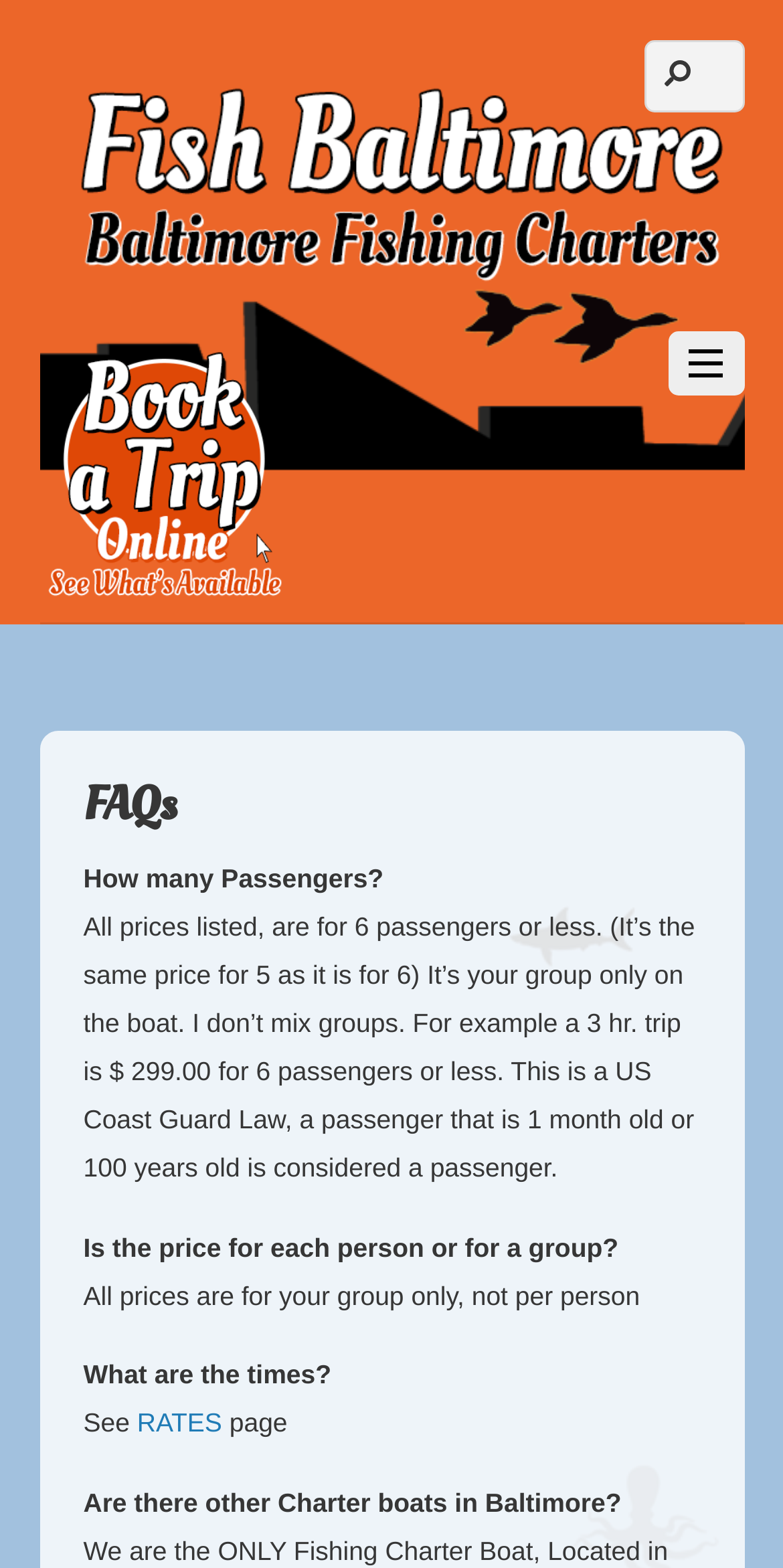What is the maximum number of passengers allowed?
Refer to the image and provide a concise answer in one word or phrase.

6